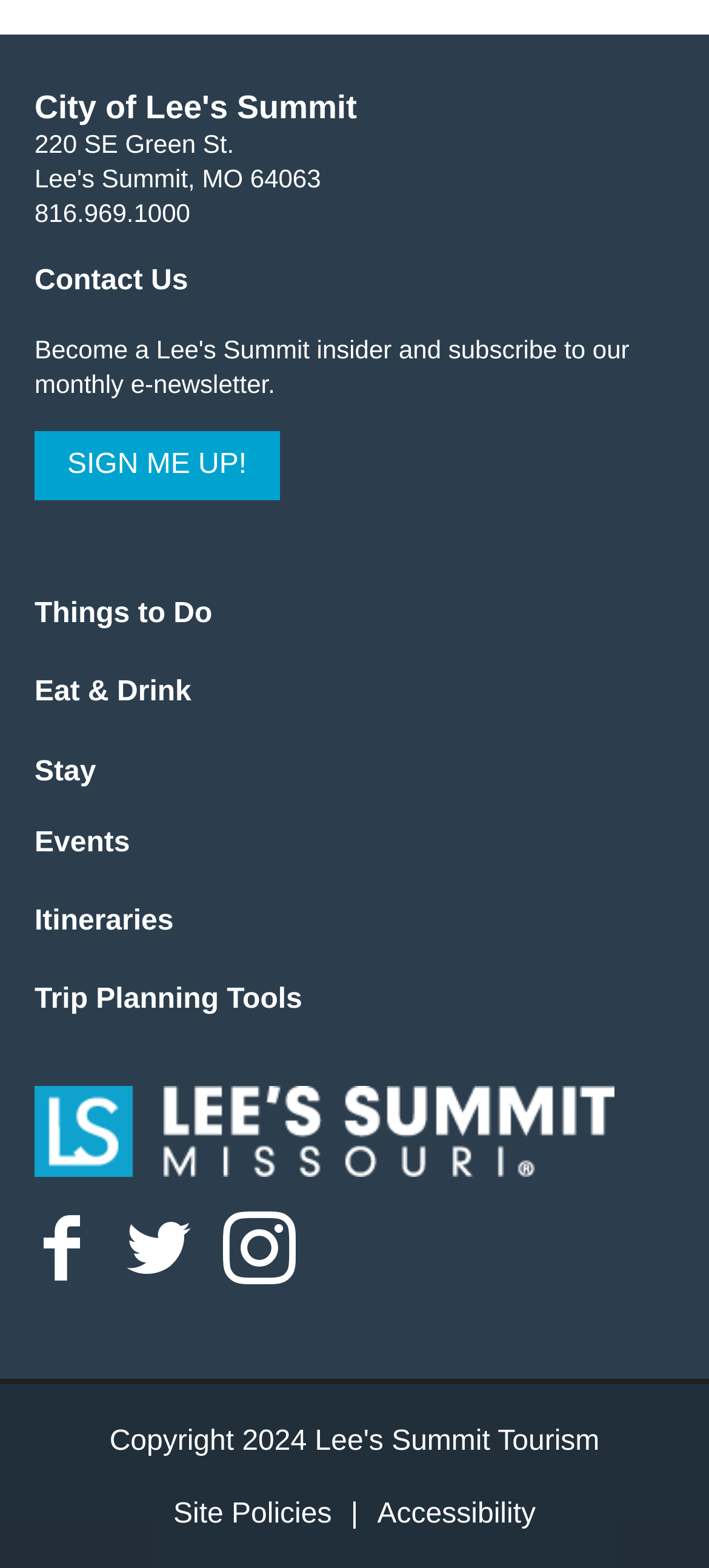Find the bounding box coordinates of the area to click in order to follow the instruction: "view site policies".

[0.229, 0.956, 0.483, 0.975]